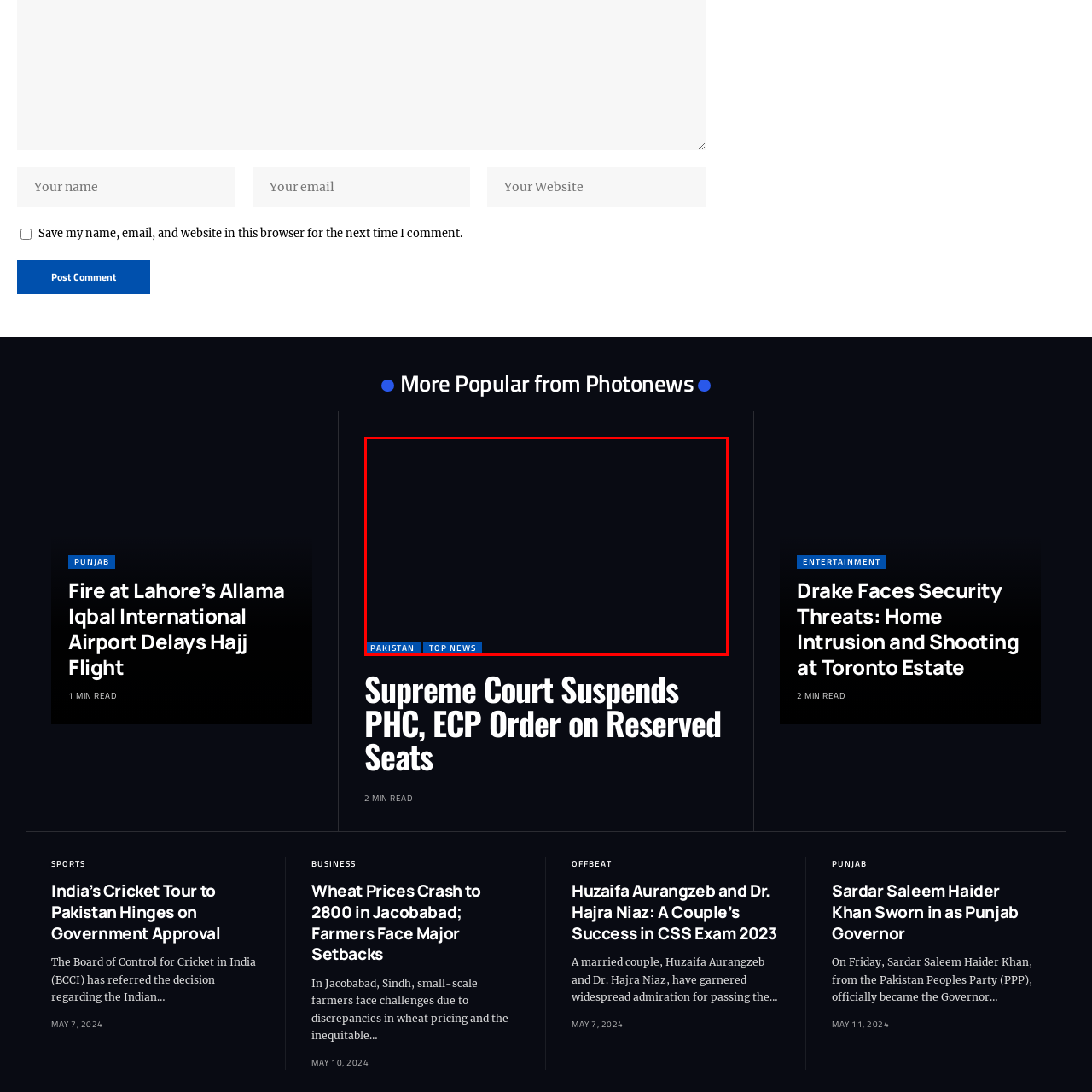Generate an elaborate caption for the image highlighted within the red boundary.

The image features a dark background with a bold, blue rectangular banner at the bottom that reads "PAKISTAN" and "TOP NEWS." This banner highlights key sections of the news website, indicating a focus on significant updates and stories relevant to Pakistan. The design is minimalistic, drawing attention to the text, which emphasizes the importance of the content presented in this section of the site. The overall aesthetic suggests a modern news platform dedicated to delivering timely information to its audience.